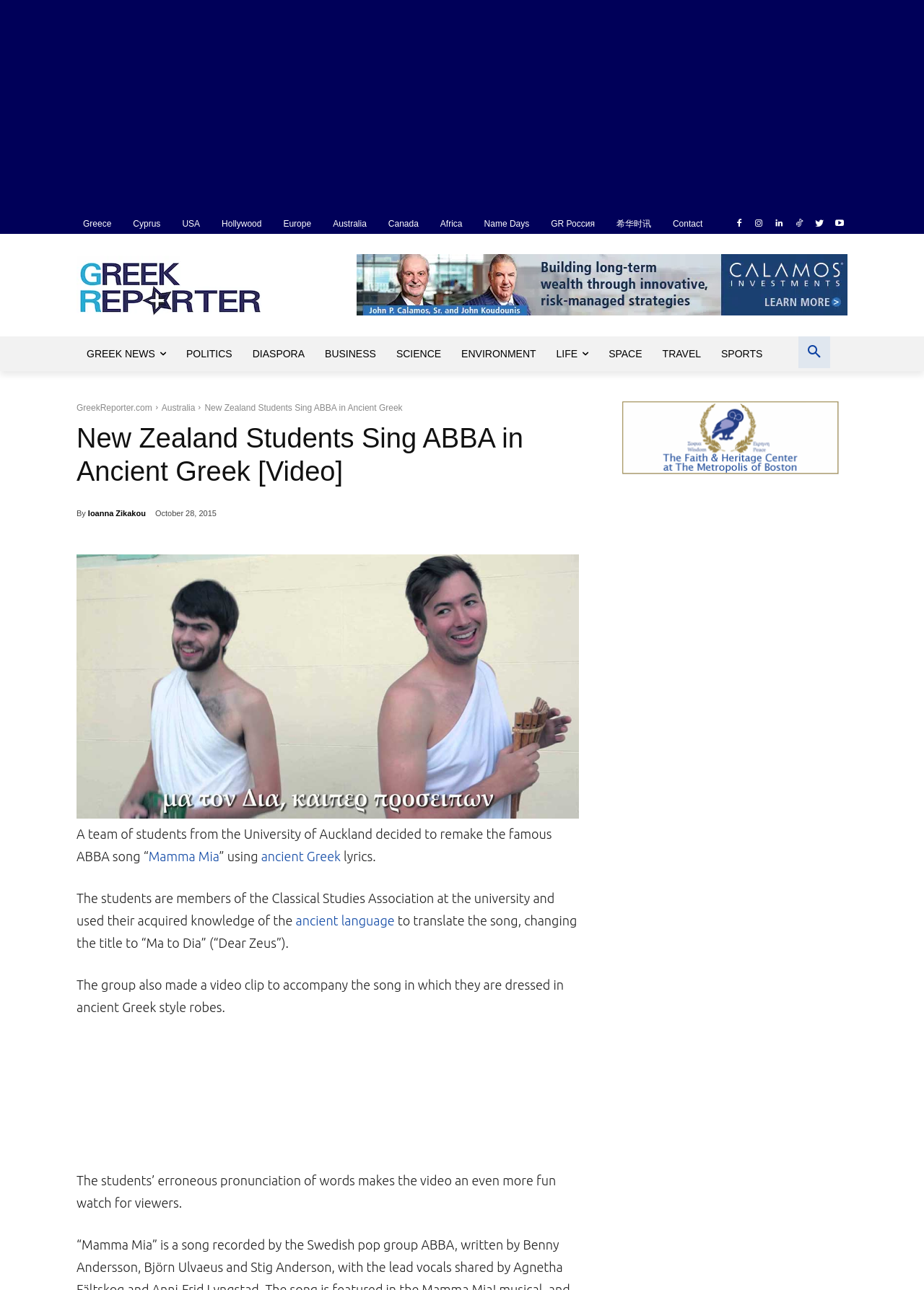Please identify and generate the text content of the webpage's main heading.

New Zealand Students Sing ABBA in Ancient Greek [Video]